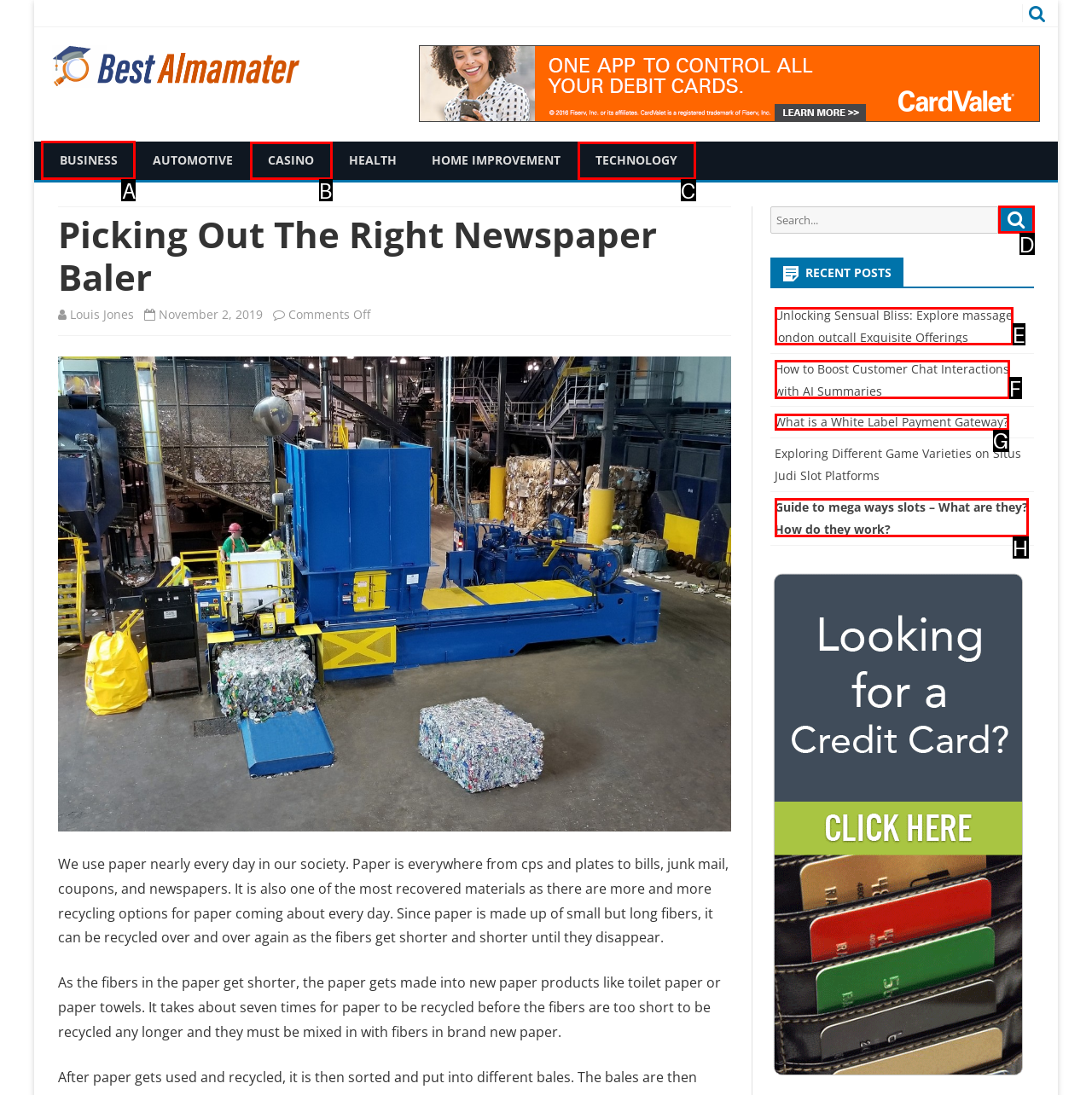Pick the option that should be clicked to perform the following task: Click on the 'BUSINESS' link
Answer with the letter of the selected option from the available choices.

A